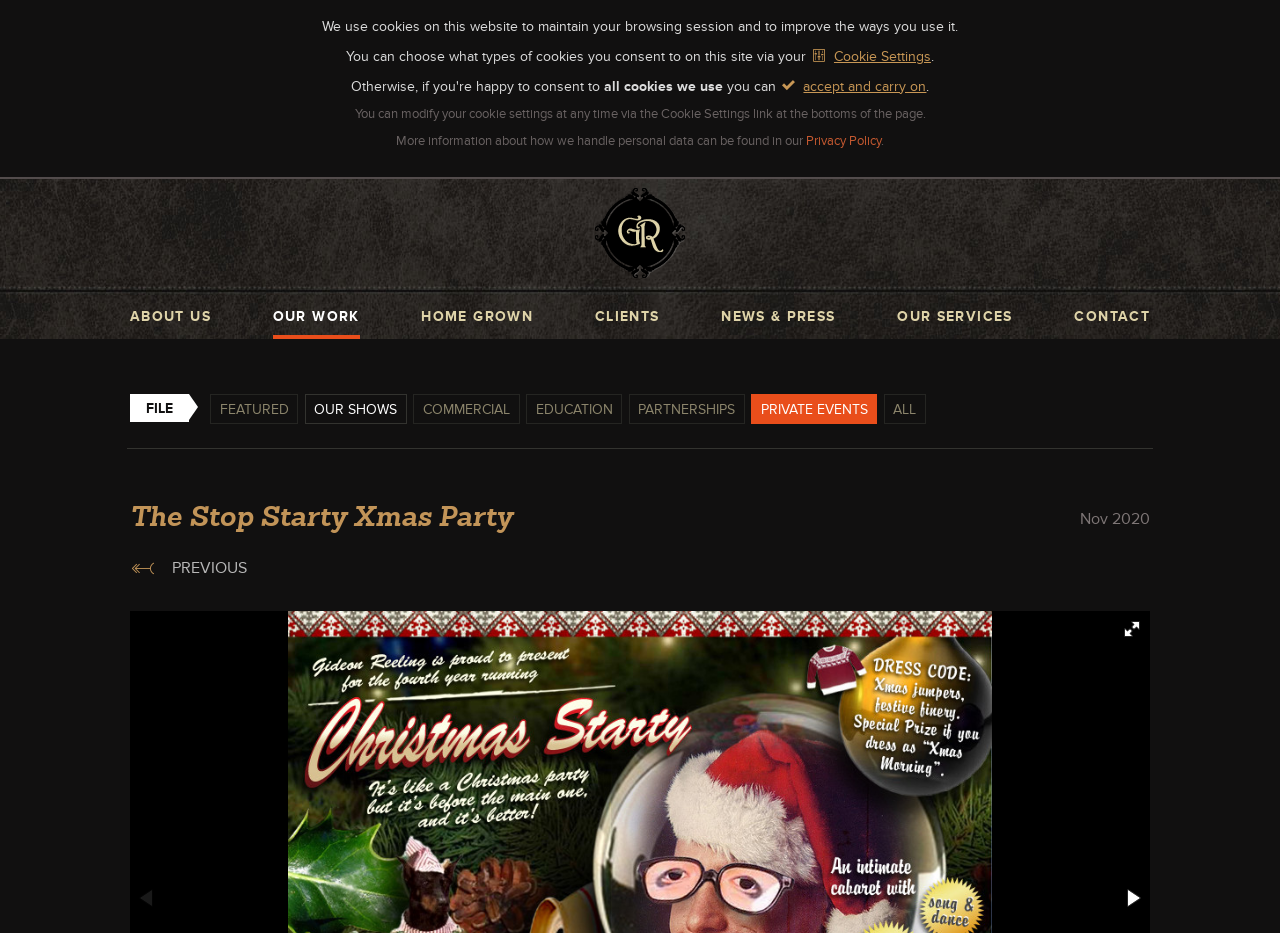What is the month and year of the event?
Can you offer a detailed and complete answer to this question?

The month and year of the event can be found in the time element with bounding box coordinates [0.844, 0.544, 0.898, 0.568]. The StaticText element 'Nov 2020' is a child of the time element and provides the specific date information.